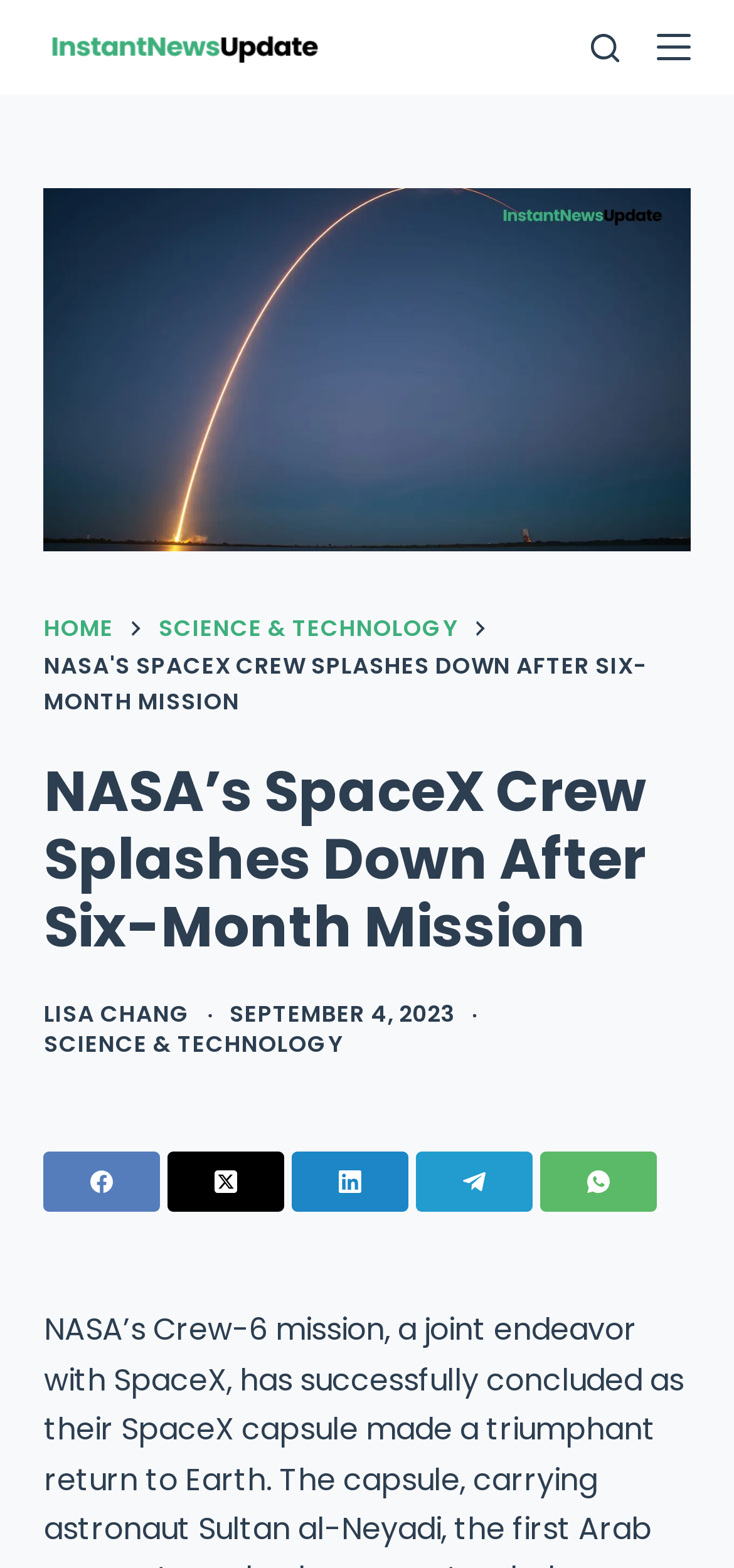Please analyze the image and give a detailed answer to the question:
How many social media links are available?

I counted the number of social media links at the bottom of the webpage, which are Facebook, Twitter, LinkedIn, Telegram, and WhatsApp.